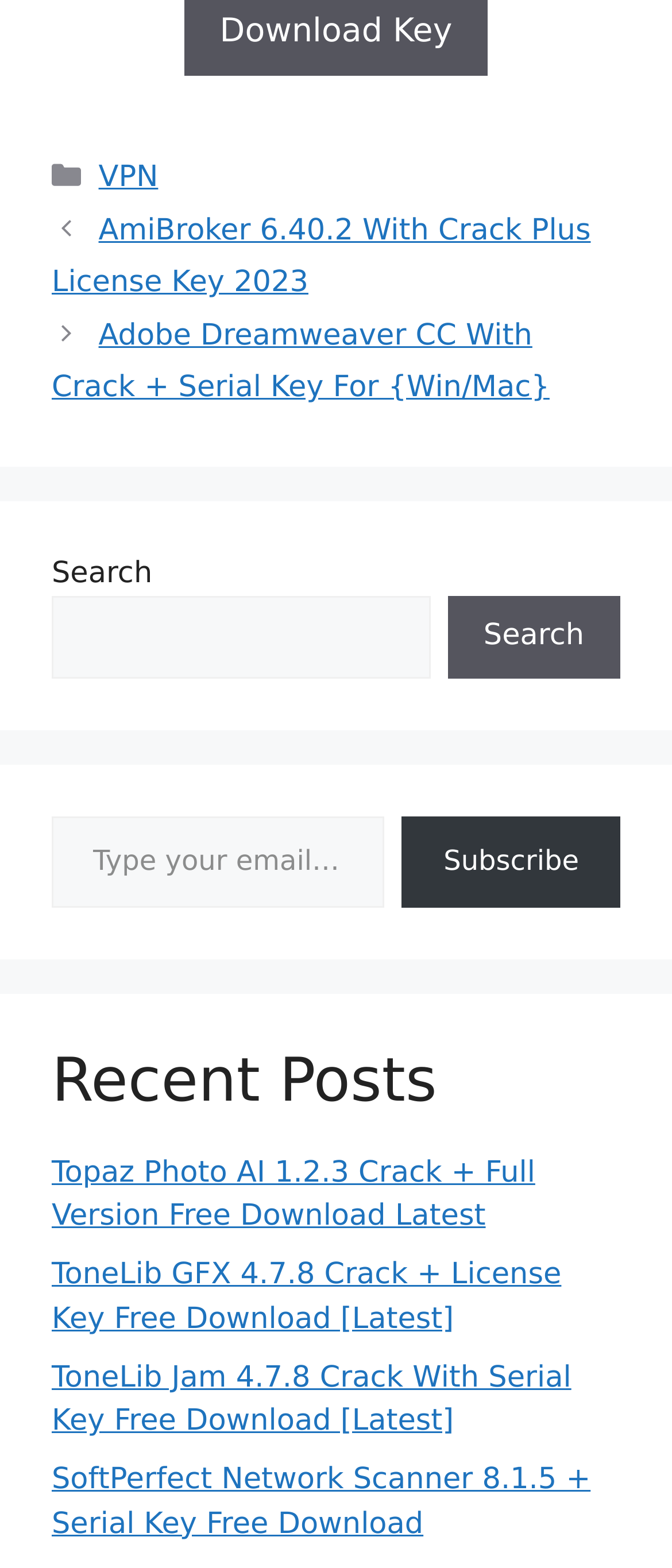Pinpoint the bounding box coordinates of the clickable element to carry out the following instruction: "Search for something."

[0.666, 0.381, 0.923, 0.433]